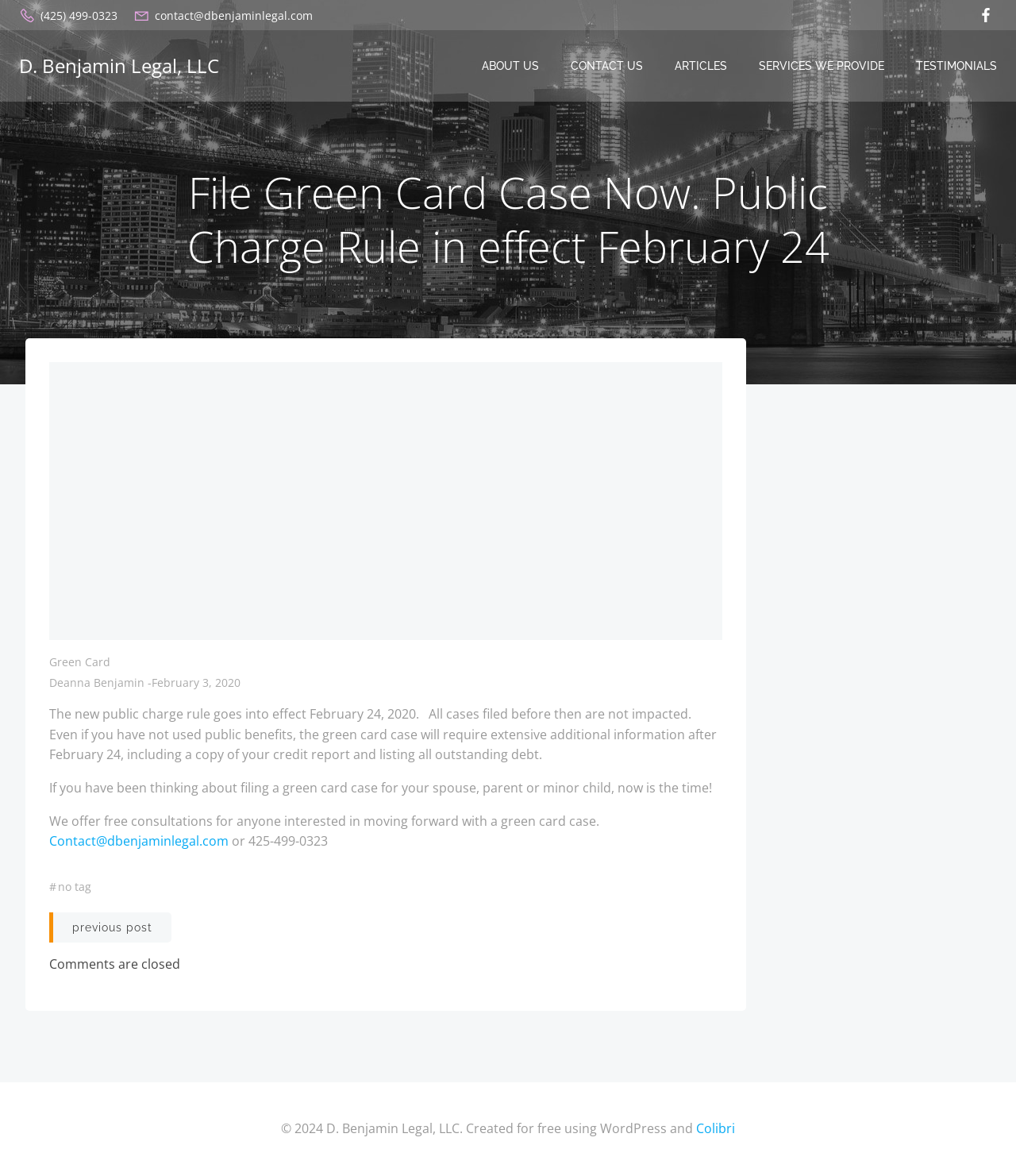Identify the bounding box coordinates of the area that should be clicked in order to complete the given instruction: "Learn more about the lawyer". The bounding box coordinates should be four float numbers between 0 and 1, i.e., [left, top, right, bottom].

[0.019, 0.044, 0.216, 0.068]